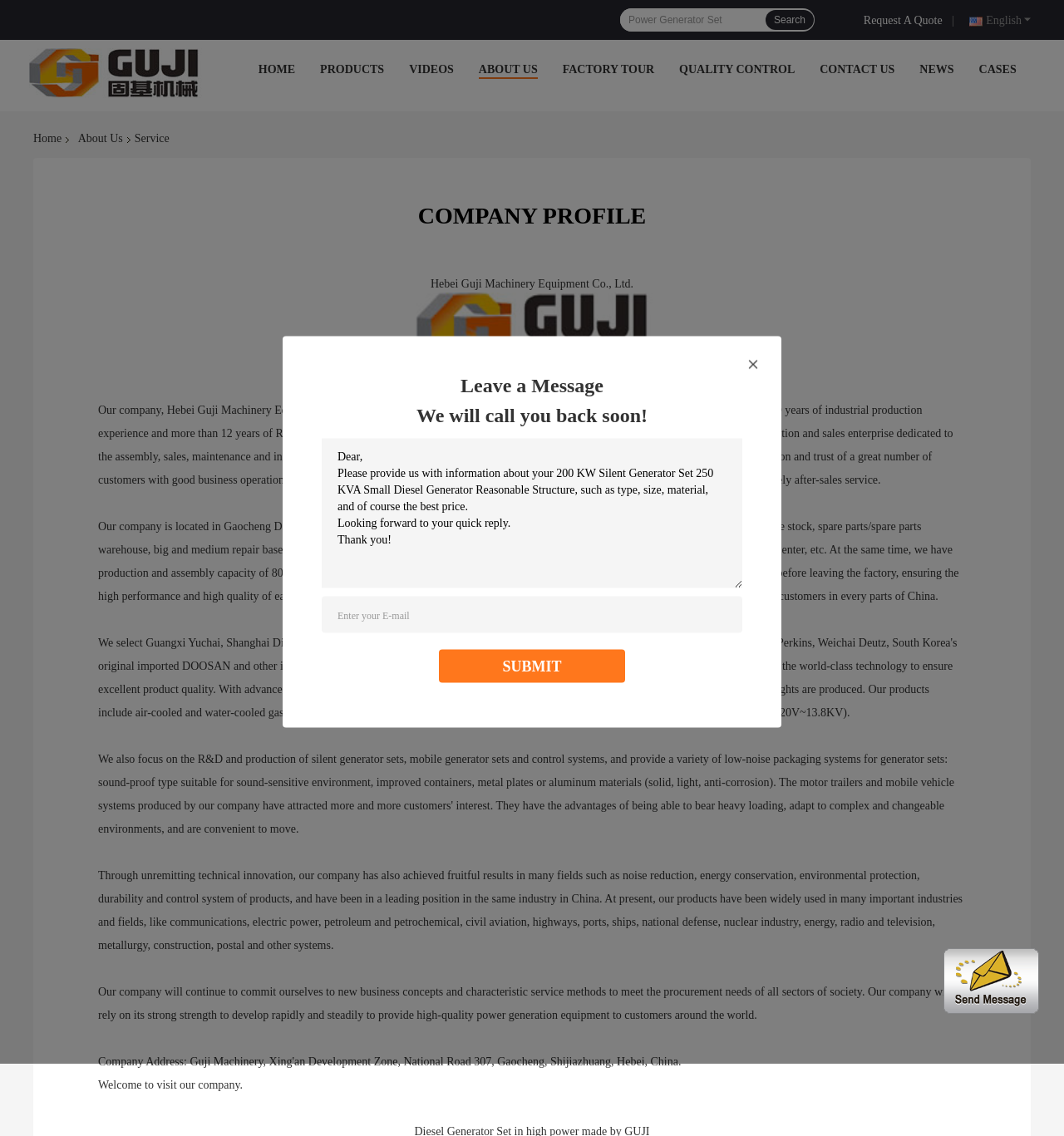What is the purpose of the 'Send Message' button?
Please provide a single word or phrase based on the screenshot.

To send a message